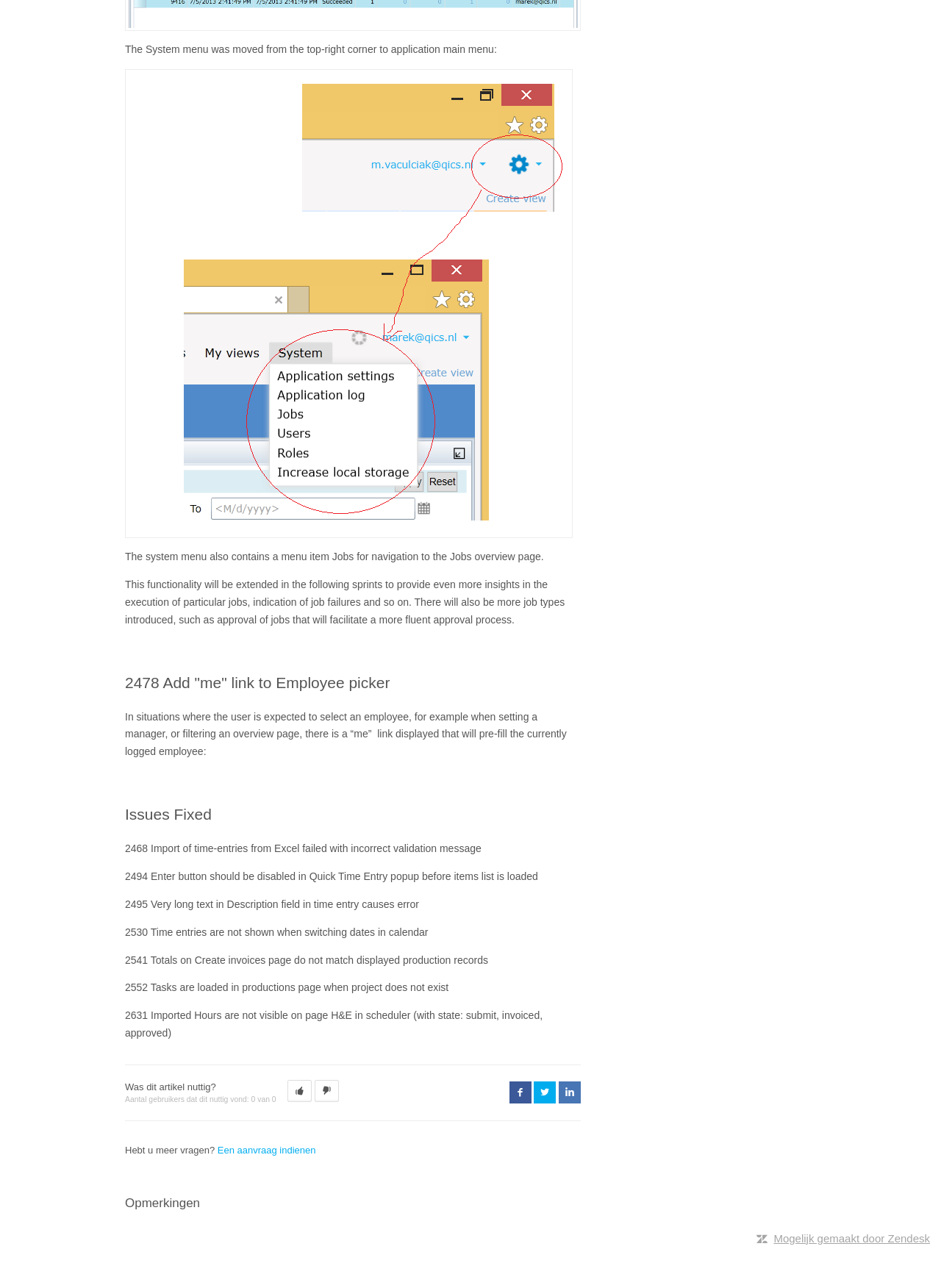What is the new location of the System menu?
Based on the image, give a one-word or short phrase answer.

application main menu